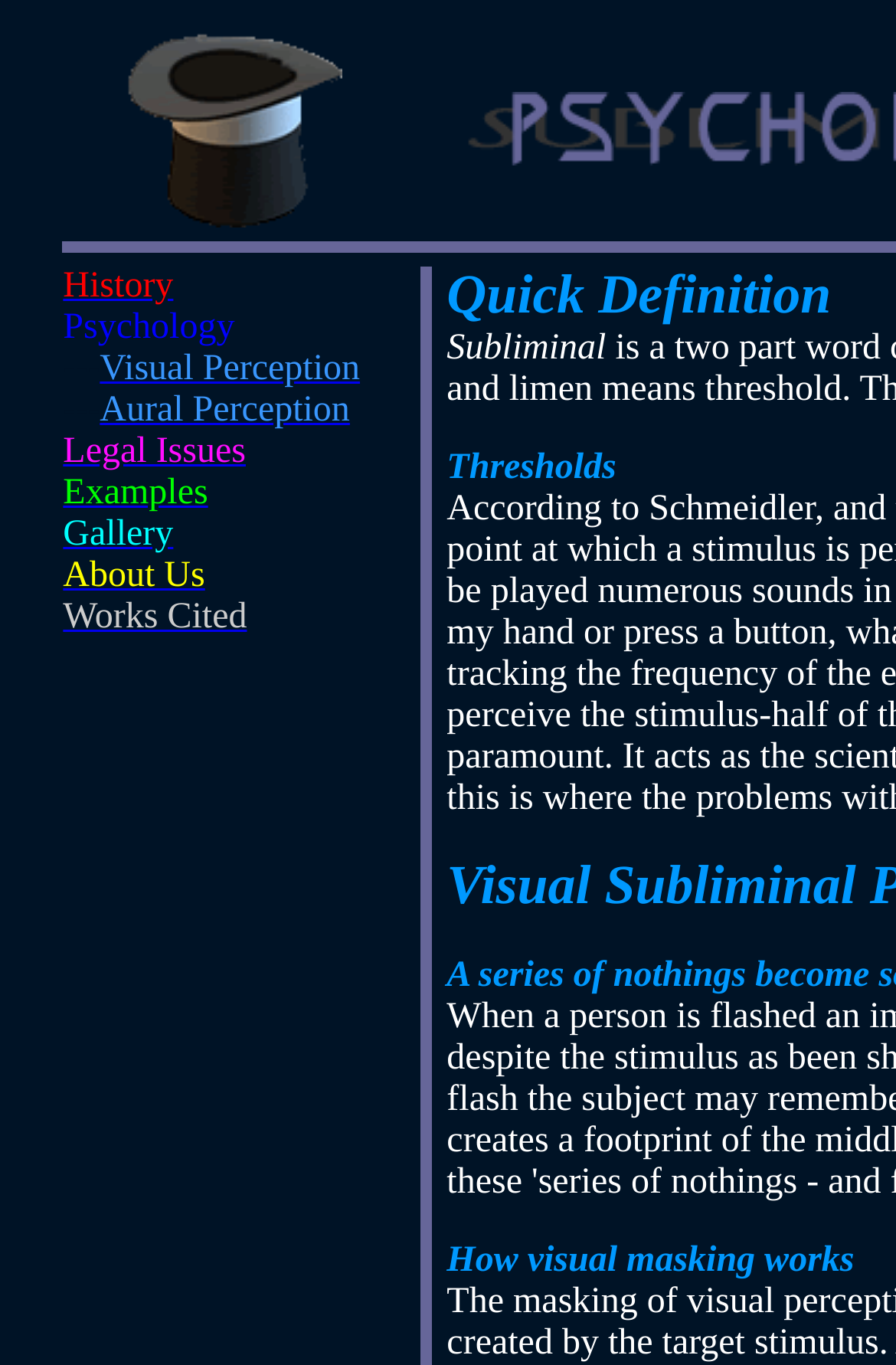Provide the bounding box coordinates of the HTML element this sentence describes: "Works Cited". The bounding box coordinates consist of four float numbers between 0 and 1, i.e., [left, top, right, bottom].

[0.07, 0.438, 0.276, 0.466]